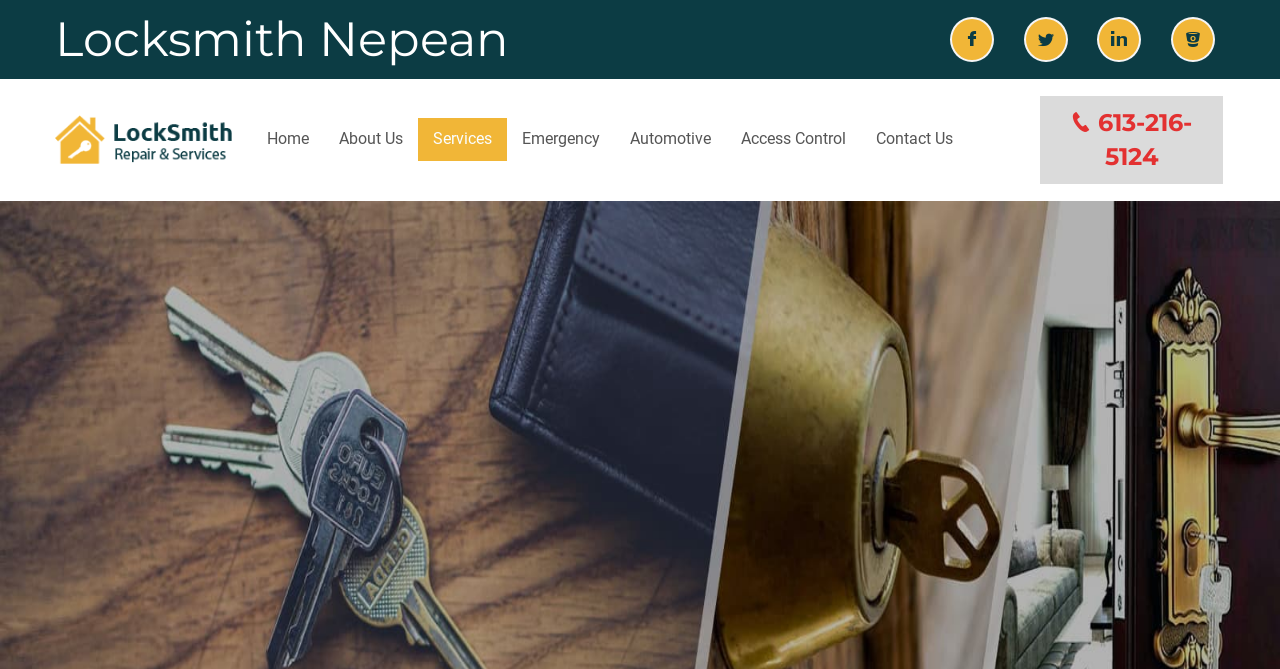Identify the bounding box coordinates for the UI element described by the following text: "About Us". Provide the coordinates as four float numbers between 0 and 1, in the format [left, top, right, bottom].

[0.253, 0.177, 0.326, 0.241]